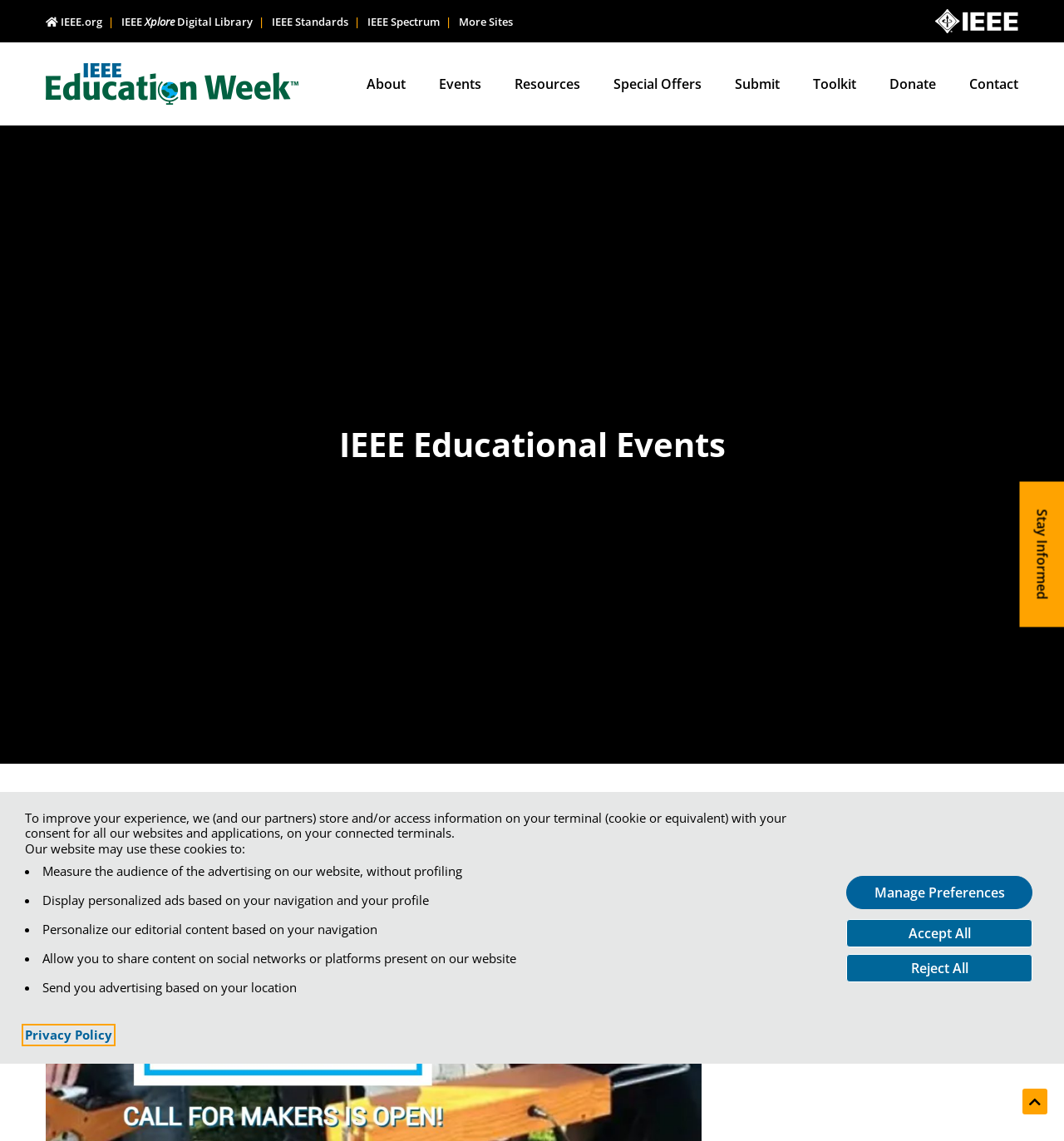Determine the bounding box for the described UI element: "More Sites".

[0.431, 0.013, 0.482, 0.026]